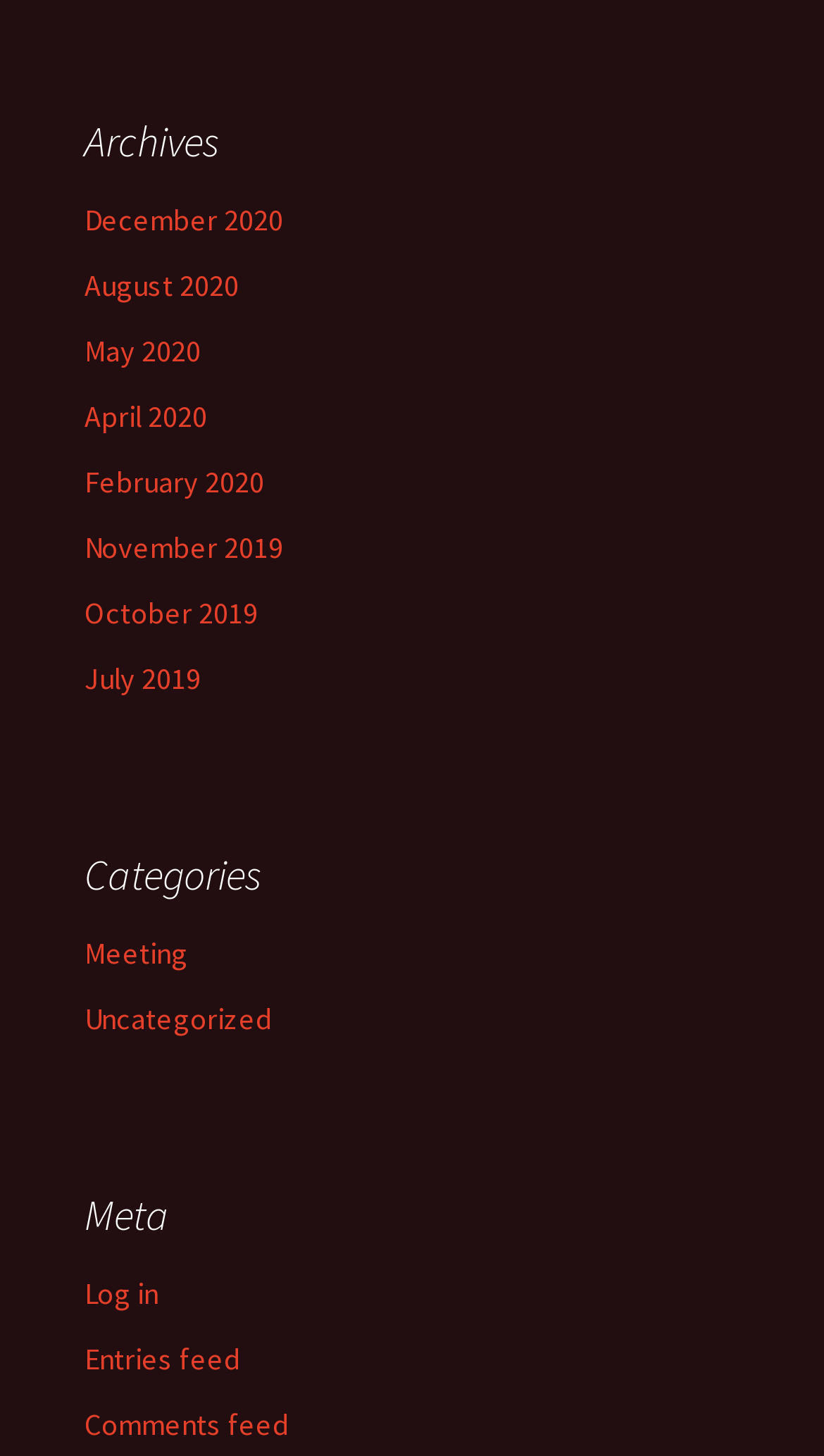Identify the bounding box for the UI element described as: "Meeting". The coordinates should be four float numbers between 0 and 1, i.e., [left, top, right, bottom].

[0.103, 0.641, 0.228, 0.667]